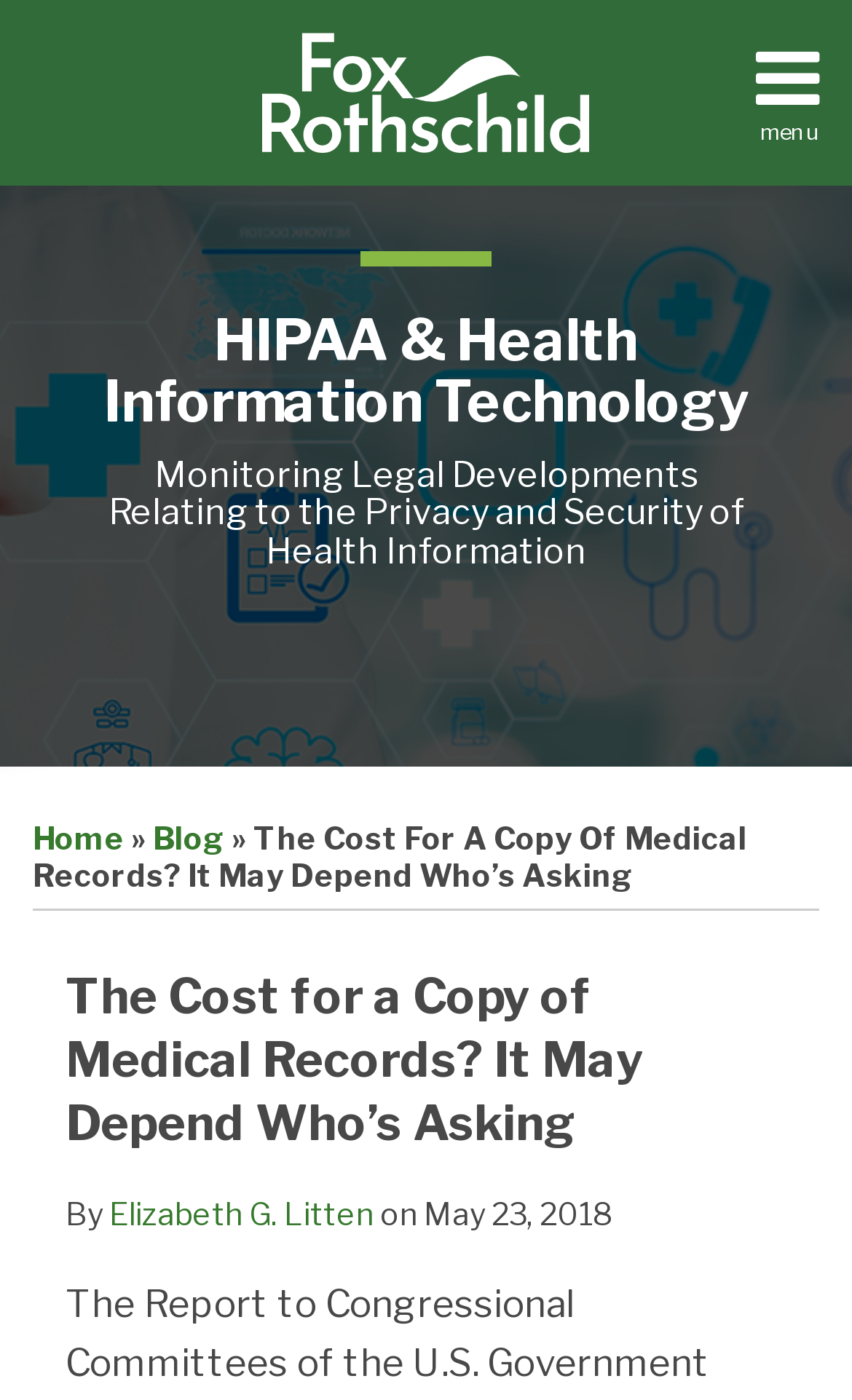Who is the author of the blog post?
Relying on the image, give a concise answer in one word or a brief phrase.

Elizabeth G. Litten